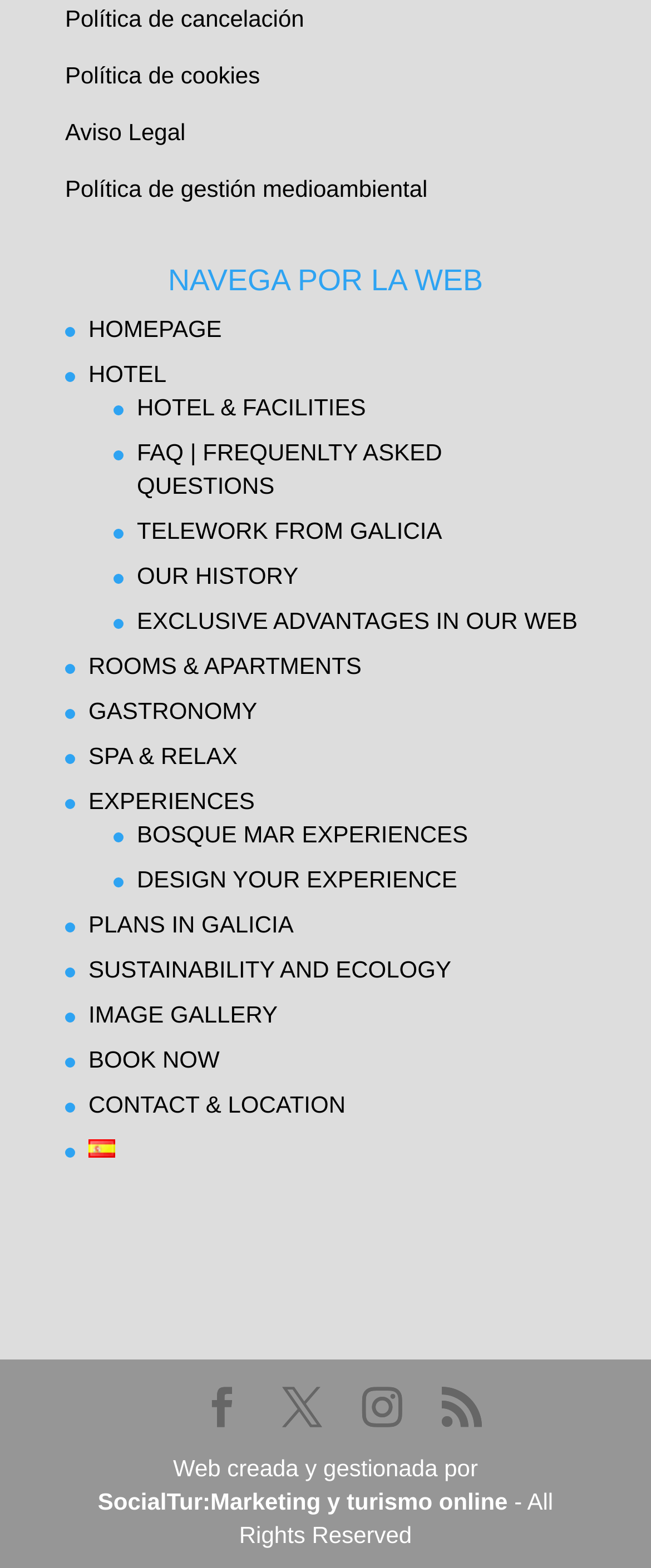Please find the bounding box coordinates of the element that must be clicked to perform the given instruction: "View hotel facilities". The coordinates should be four float numbers from 0 to 1, i.e., [left, top, right, bottom].

[0.21, 0.251, 0.562, 0.268]